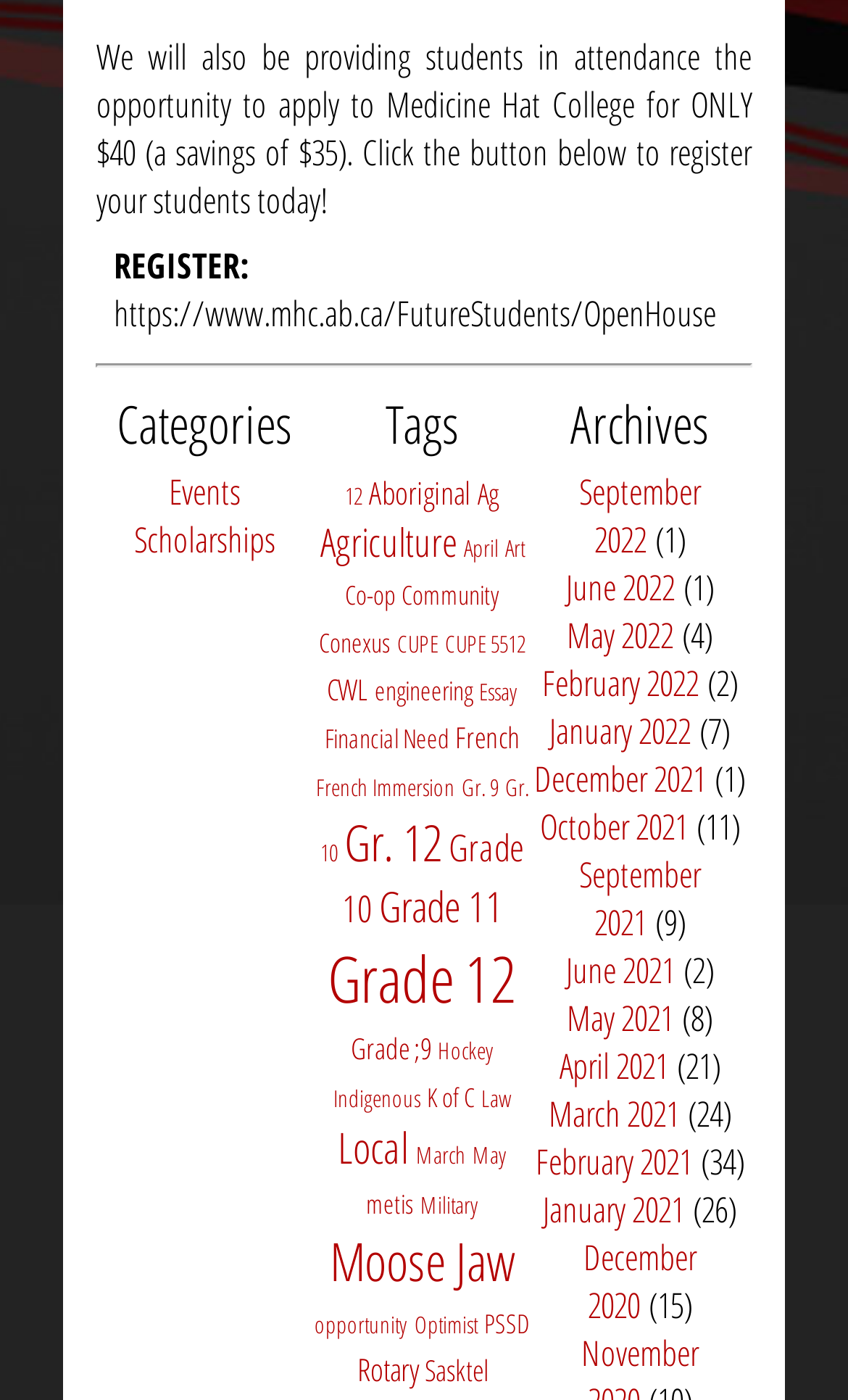Identify the bounding box coordinates for the element you need to click to achieve the following task: "view scholarships". Provide the bounding box coordinates as four float numbers between 0 and 1, in the form [left, top, right, bottom].

[0.158, 0.369, 0.325, 0.403]